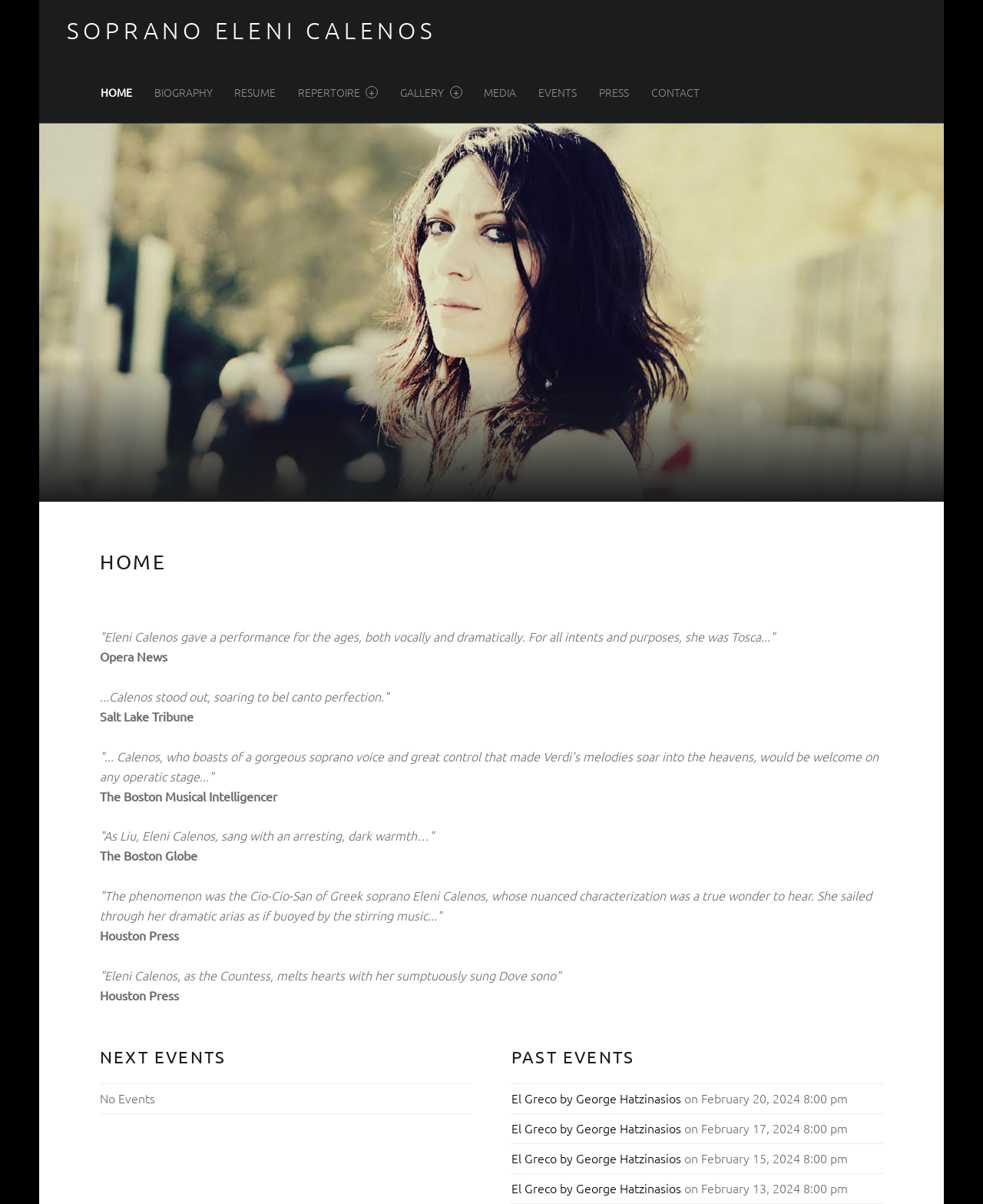Can you find the bounding box coordinates of the area I should click to execute the following instruction: "Click on HOME"?

[0.102, 0.051, 0.134, 0.102]